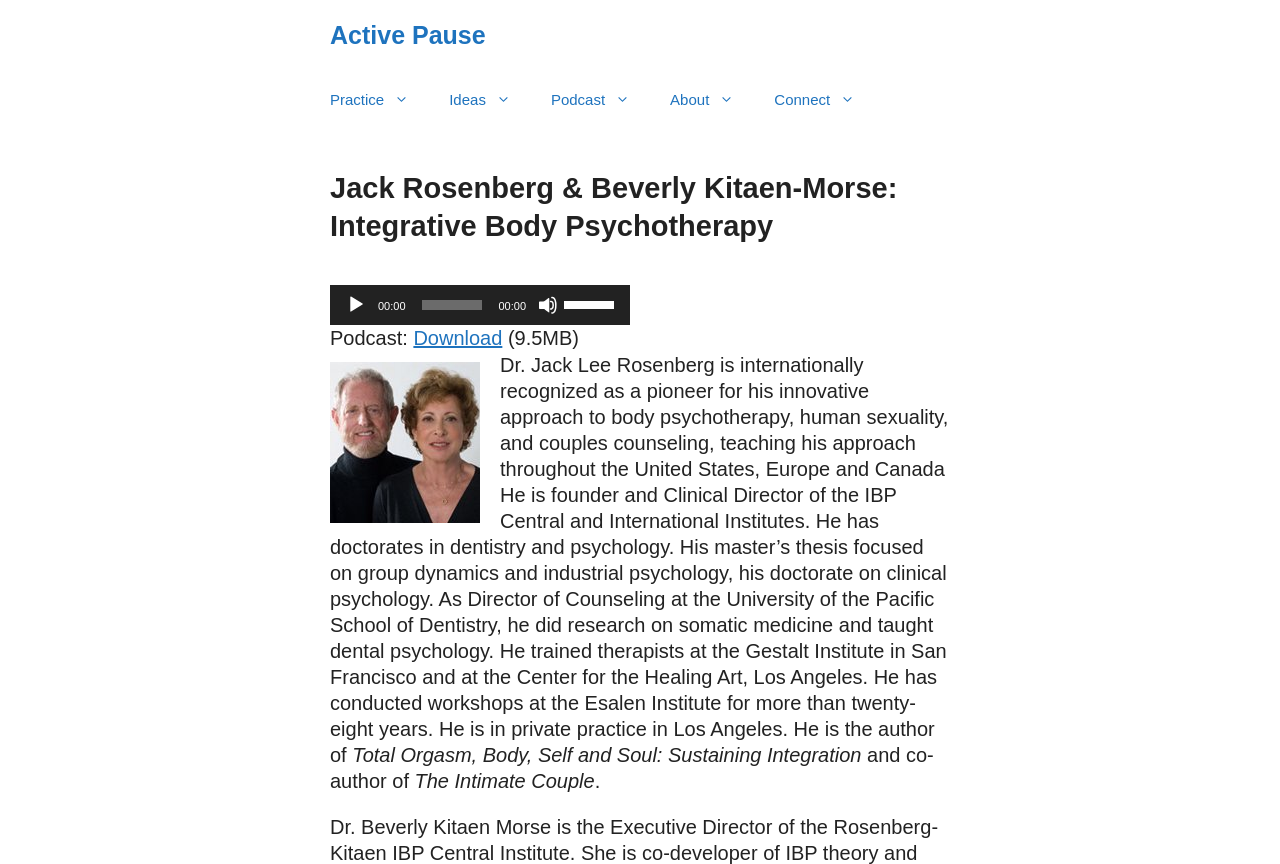Determine the bounding box coordinates for the UI element with the following description: "parent_node: CONTACT US". The coordinates should be four float numbers between 0 and 1, represented as [left, top, right, bottom].

None